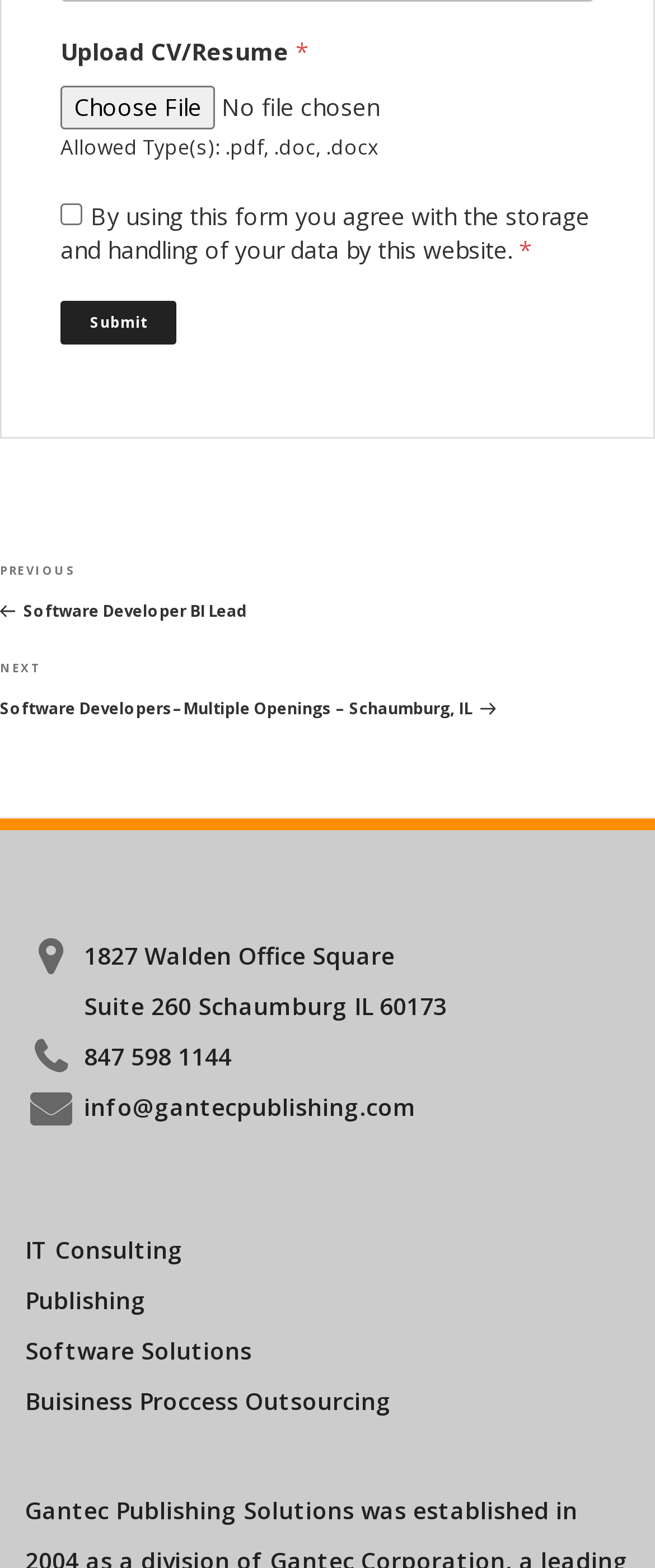Please identify the bounding box coordinates of the element that needs to be clicked to execute the following command: "Choose a file to upload". Provide the bounding box using four float numbers between 0 and 1, formatted as [left, top, right, bottom].

[0.092, 0.055, 0.328, 0.083]